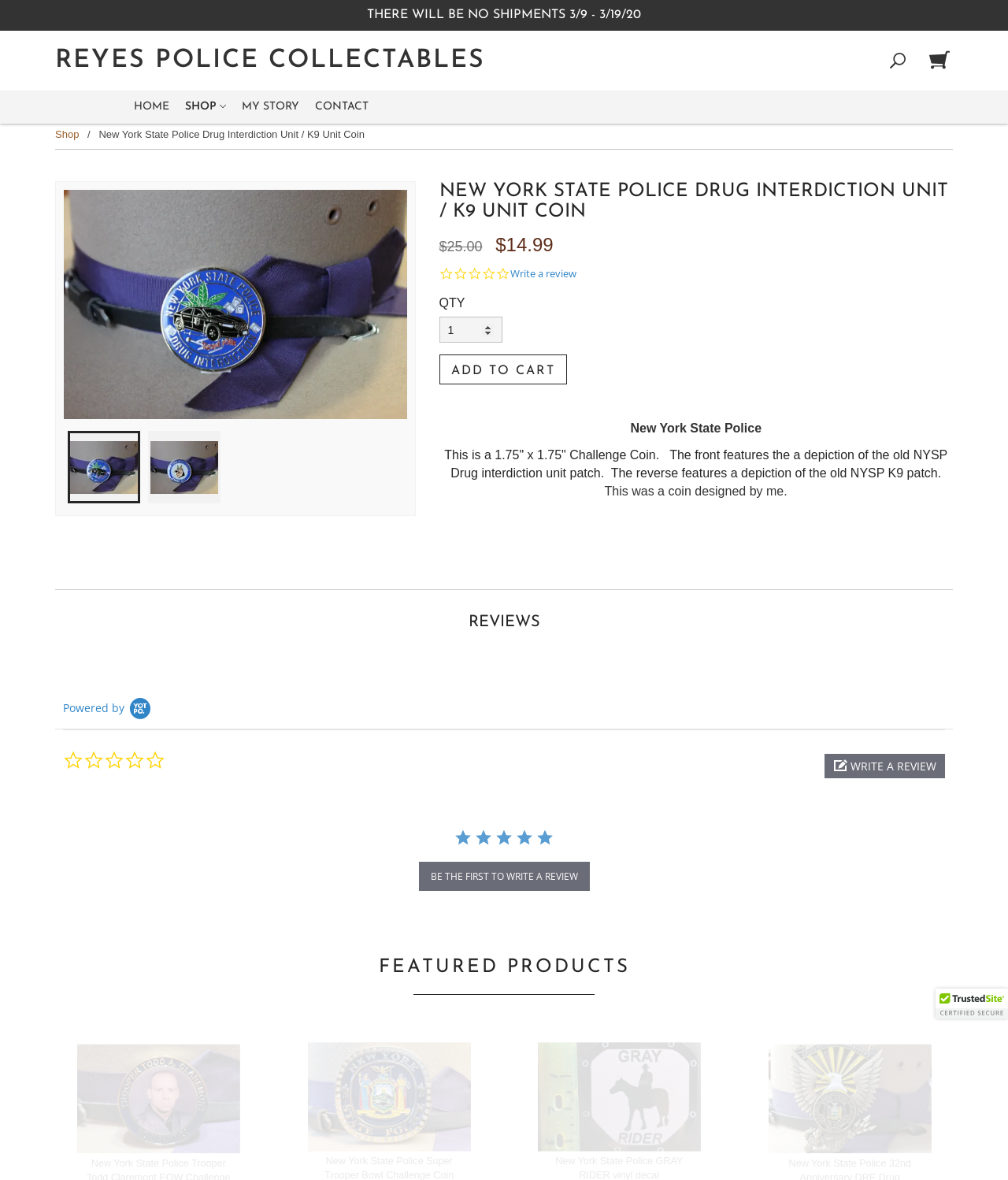What is the purpose of the button below the product description?
Provide a comprehensive and detailed answer to the question.

I found the purpose of the button by looking at the button element that says ' WRITE A REVIEW' which is located below the product description.